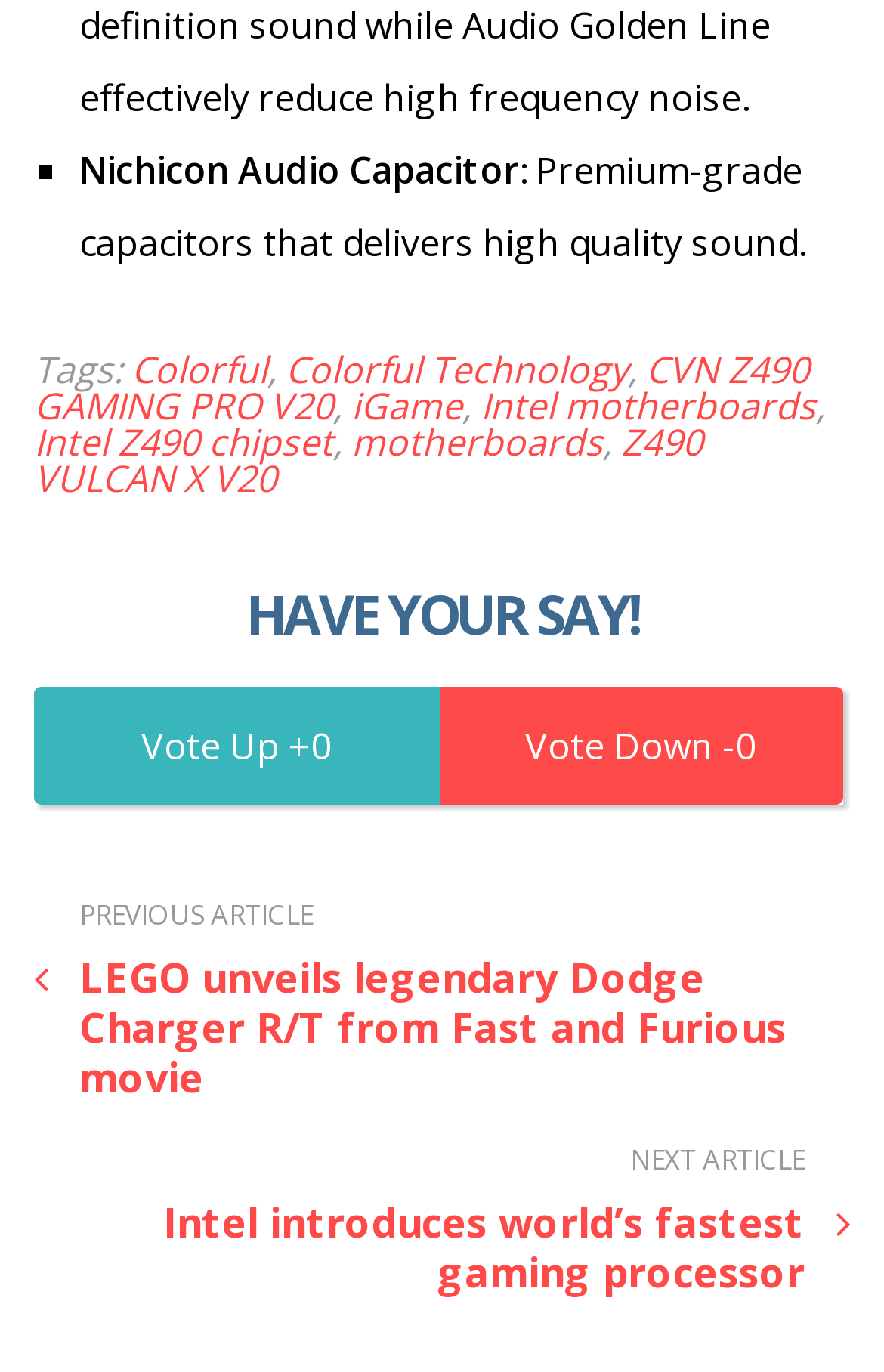Find the bounding box coordinates for the UI element whose description is: "CVN Z490 GAMING PRO V20". The coordinates should be four float numbers between 0 and 1, in the format [left, top, right, bottom].

[0.038, 0.25, 0.915, 0.313]